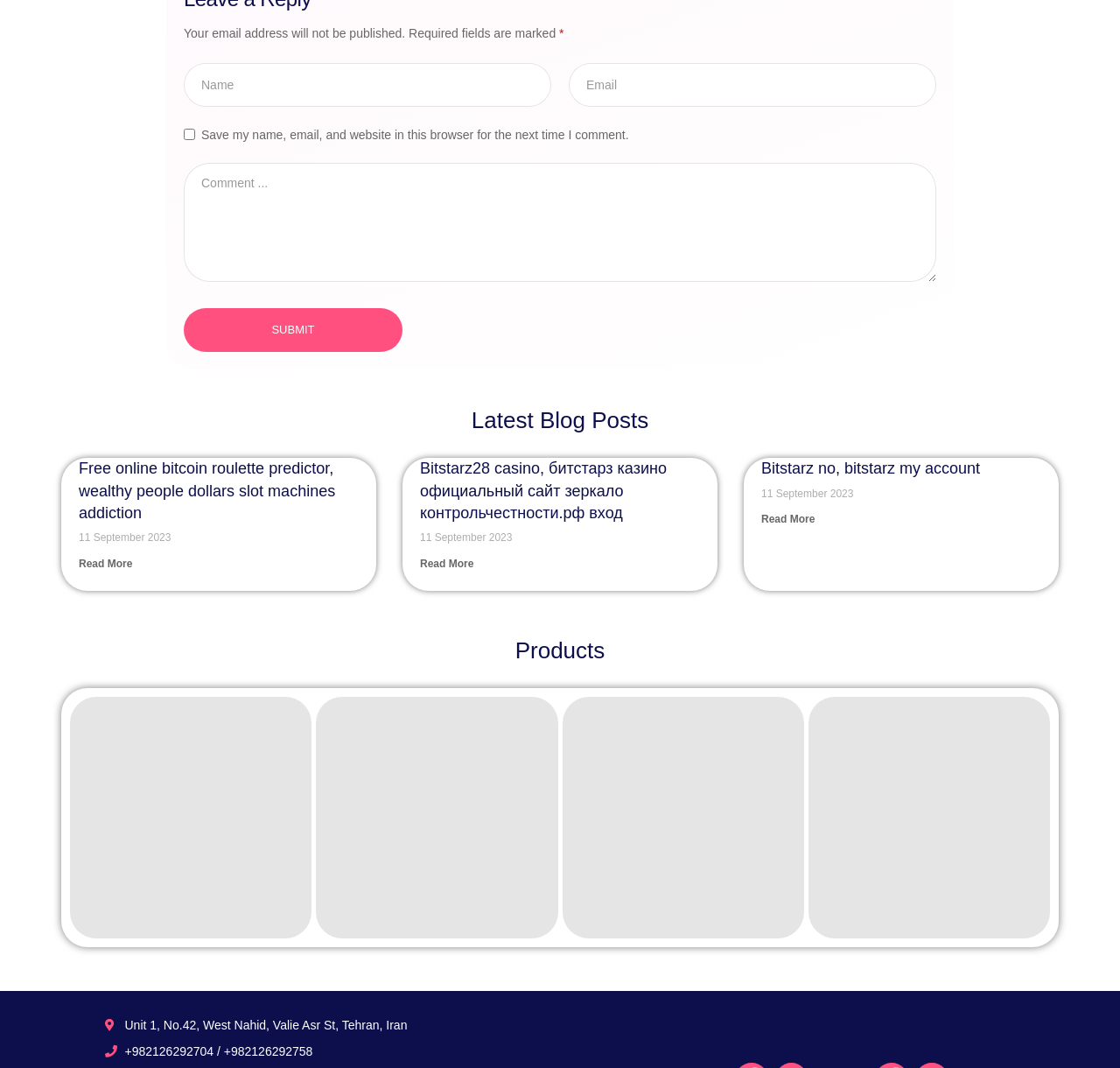Respond to the following question with a brief word or phrase:
What is the address of the company?

Unit 1, No.42, West Nahid, Valie Asr St, Tehran, Iran